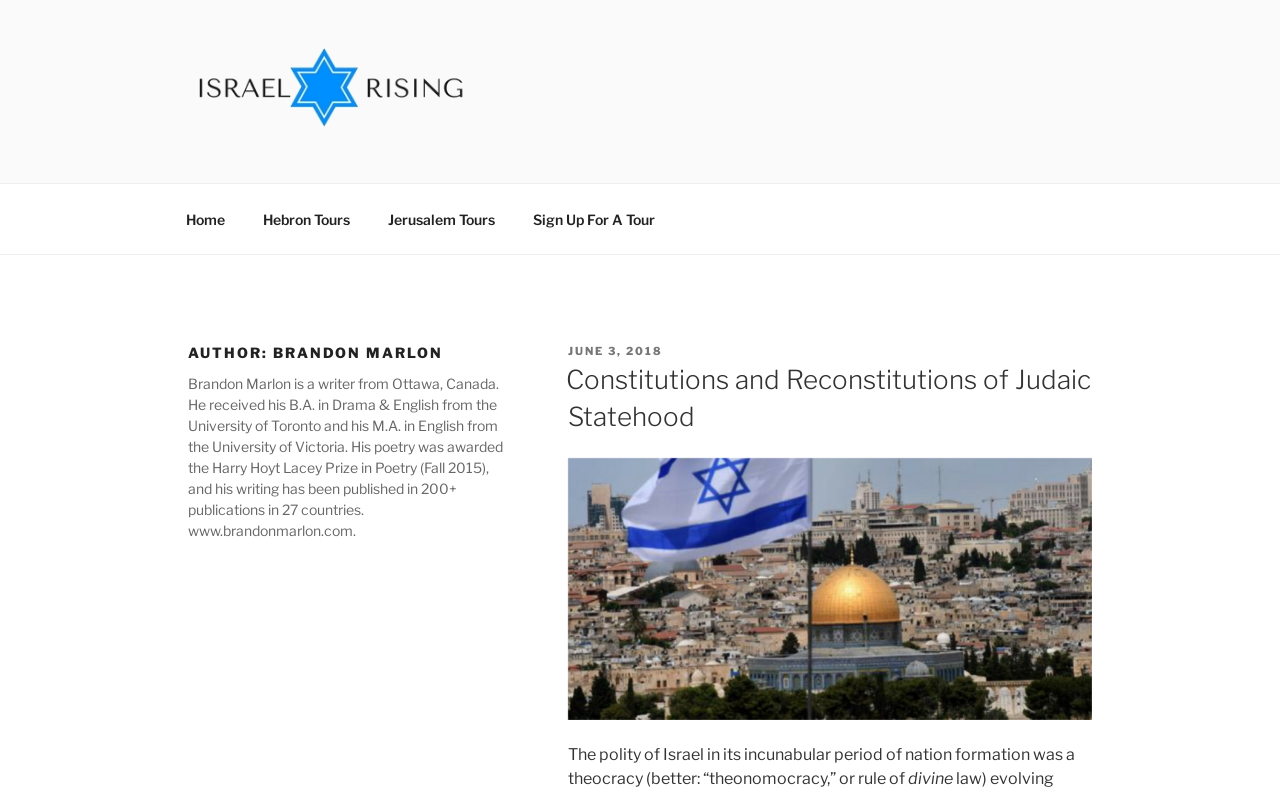Provide the bounding box coordinates of the HTML element this sentence describes: "Home". The bounding box coordinates consist of four float numbers between 0 and 1, i.e., [left, top, right, bottom].

[0.131, 0.245, 0.189, 0.307]